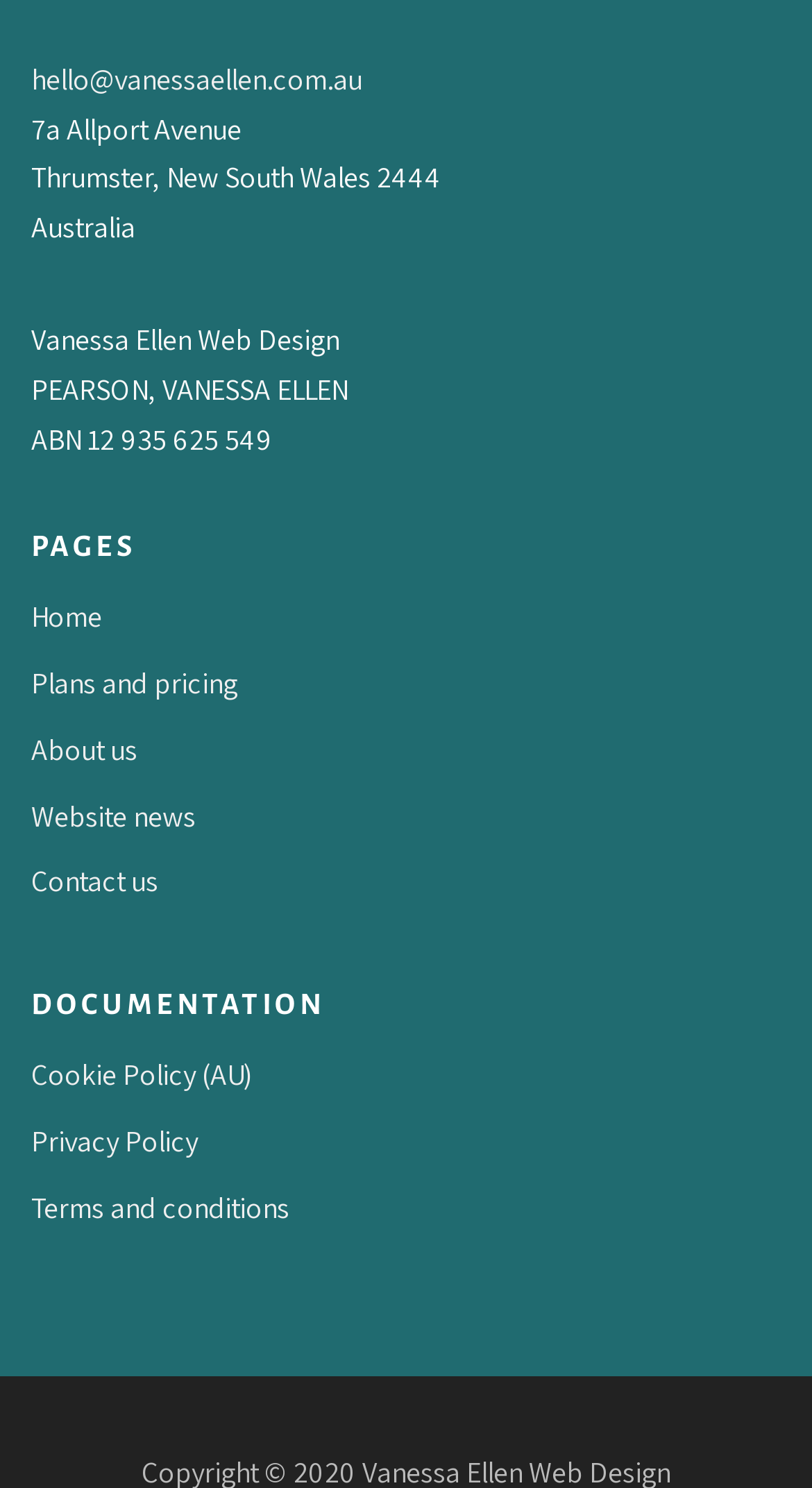Extract the bounding box coordinates for the described element: "Home". The coordinates should be represented as four float numbers between 0 and 1: [left, top, right, bottom].

[0.038, 0.402, 0.126, 0.427]